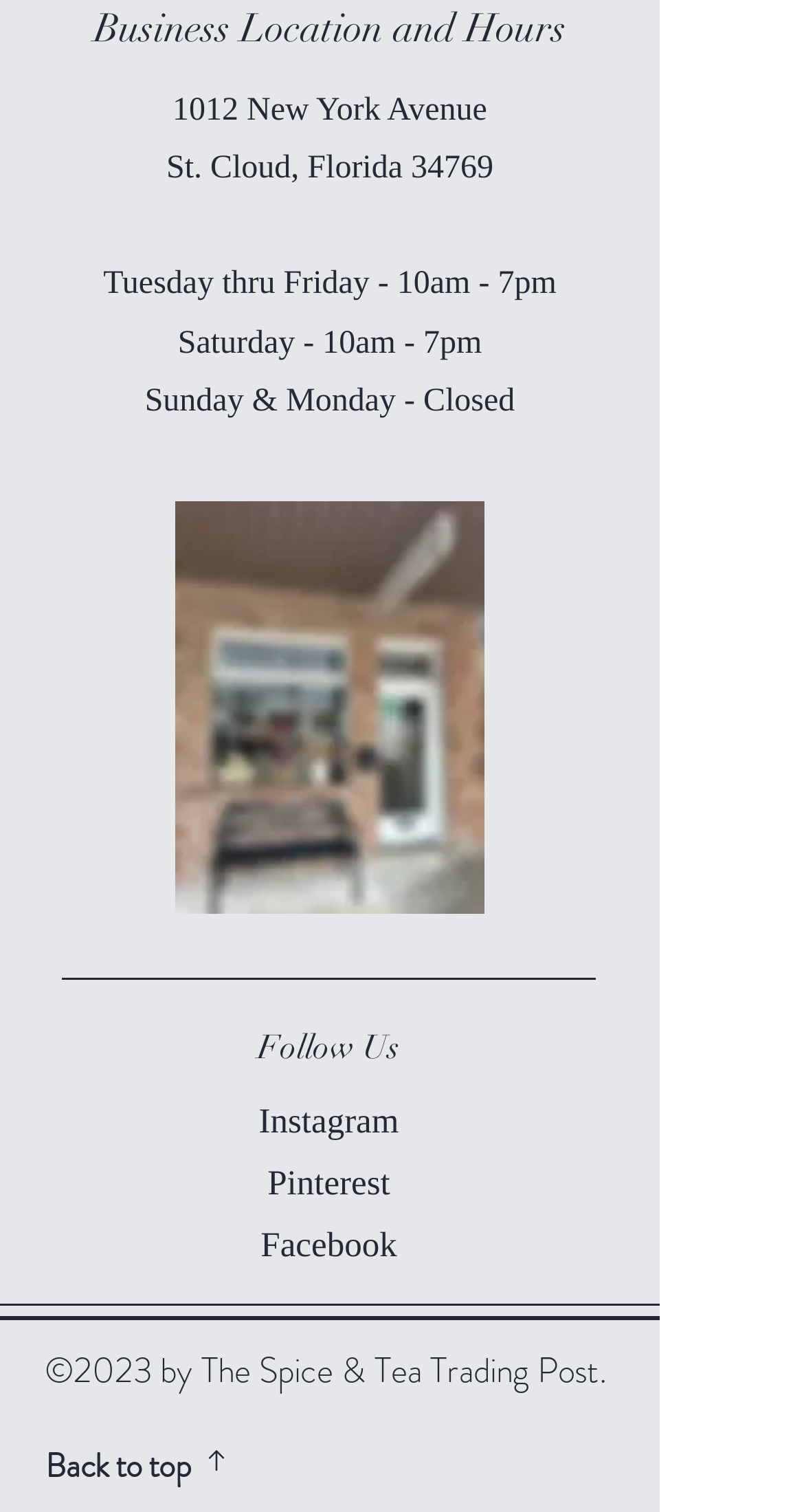For the following element description, predict the bounding box coordinates in the format (top-left x, top-left y, bottom-right x, bottom-right y). All values should be floating point numbers between 0 and 1. Description: Facebook

[0.324, 0.81, 0.494, 0.836]